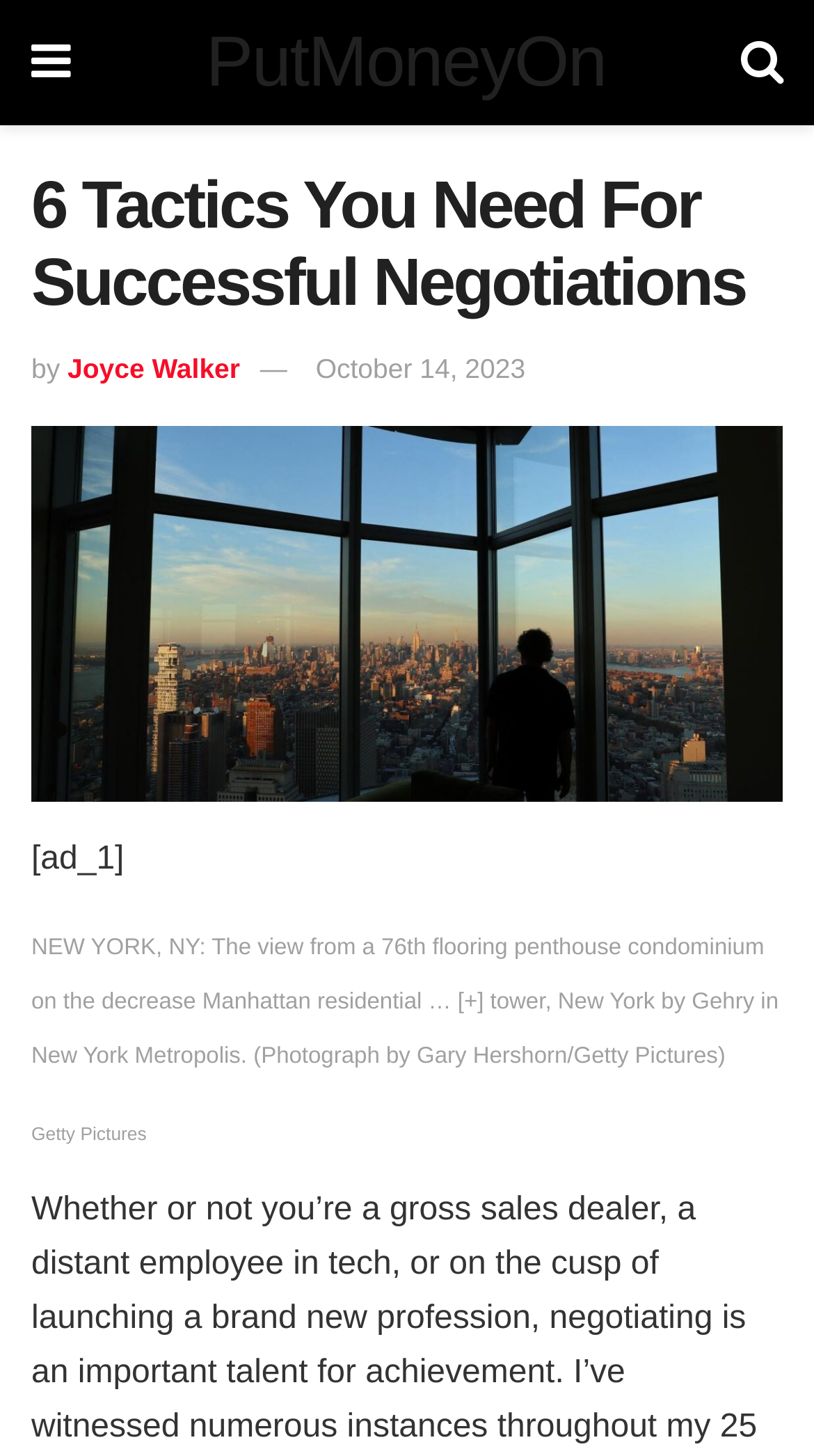Predict the bounding box of the UI element that fits this description: "Joyce Walker".

[0.083, 0.243, 0.295, 0.264]